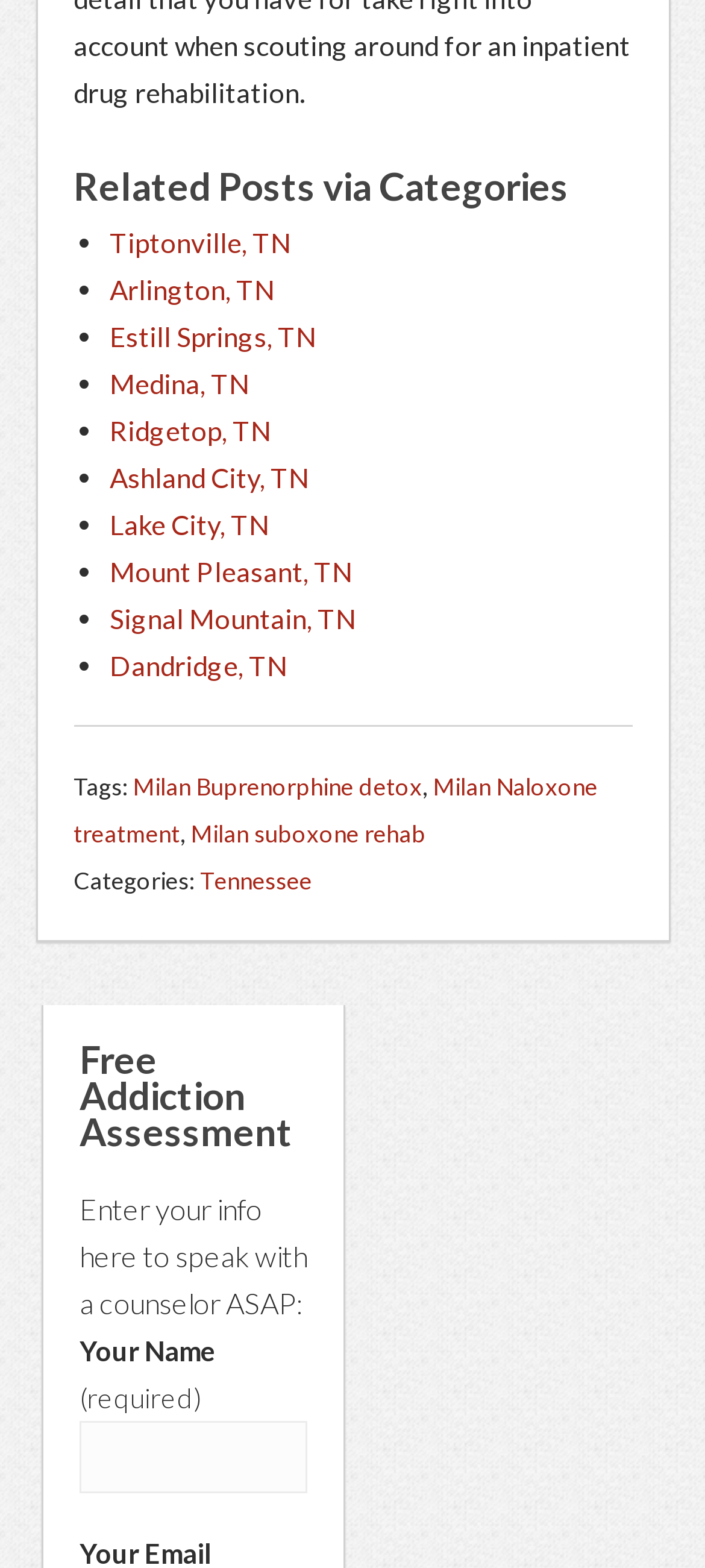From the webpage screenshot, predict the bounding box coordinates (top-left x, top-left y, bottom-right x, bottom-right y) for the UI element described here: Ashland City, TN

[0.155, 0.294, 0.437, 0.315]